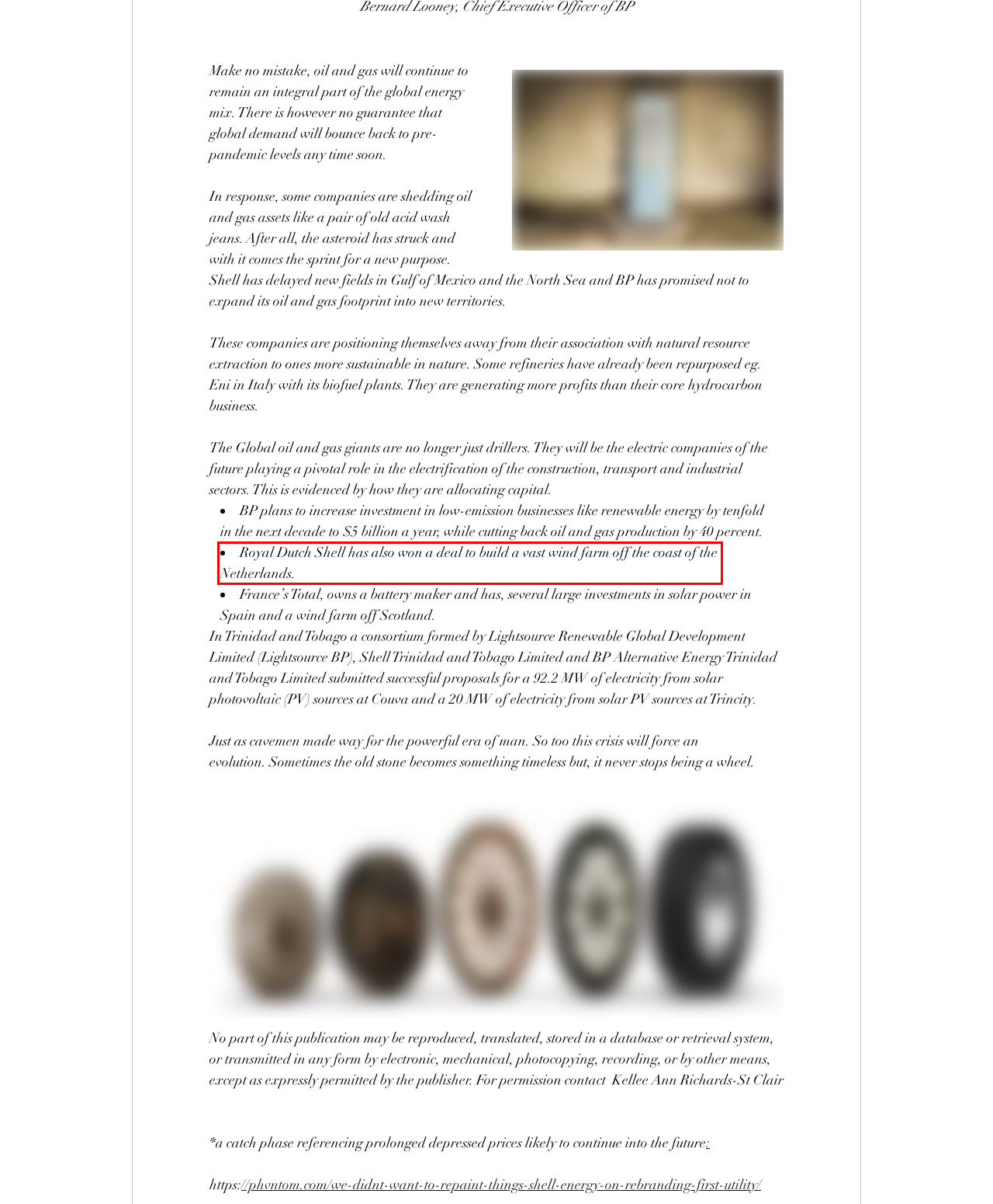You have a screenshot of a webpage with a red bounding box. Identify and extract the text content located inside the red bounding box.

Royal Dutch Shell has also won a deal to build a vast wind farm off the coast of the Netherlands.